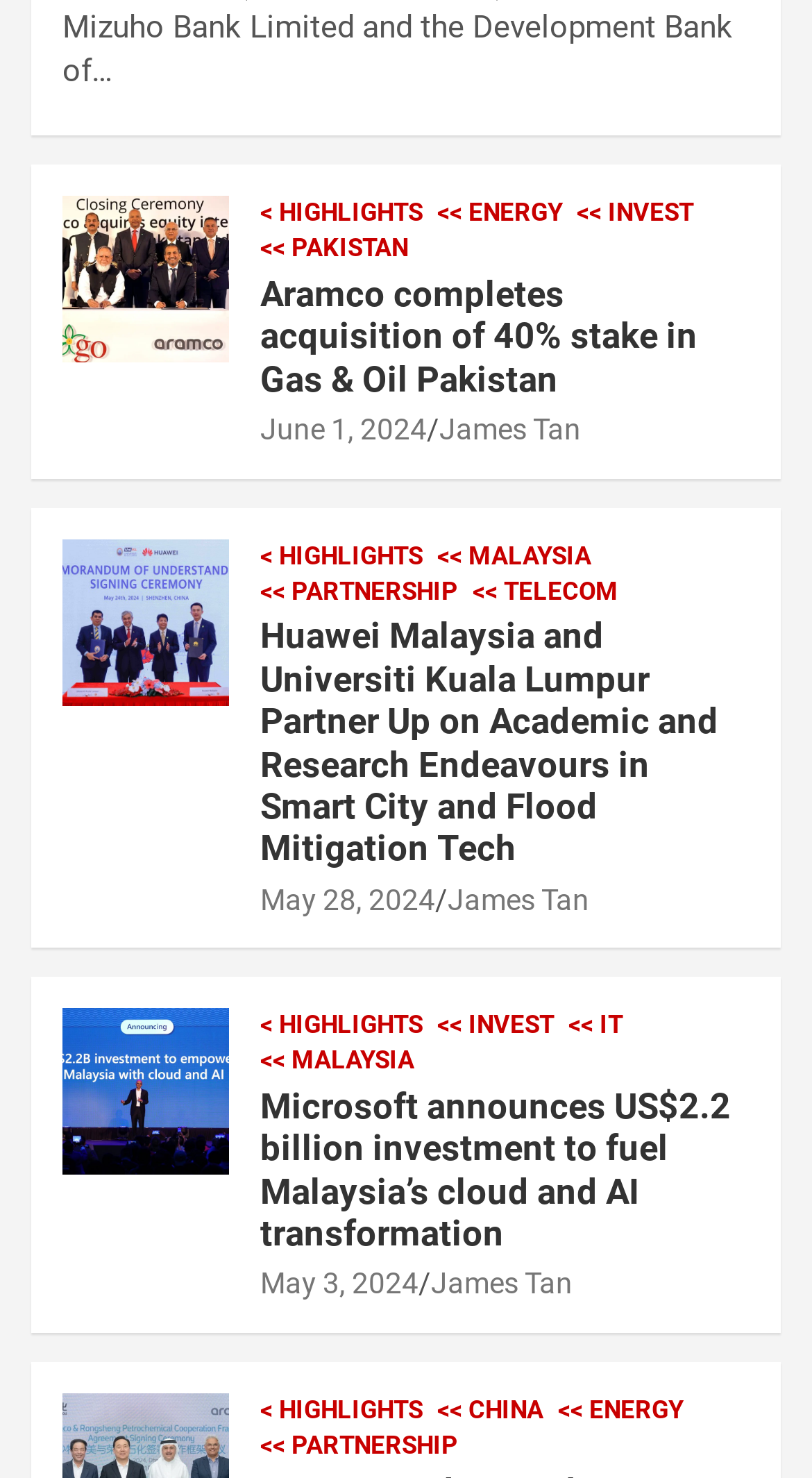Please determine the bounding box coordinates, formatted as (top-left x, top-left y, bottom-right x, bottom-right y), with all values as floating point numbers between 0 and 1. Identify the bounding box of the region described as: << Invest

[0.71, 0.133, 0.854, 0.157]